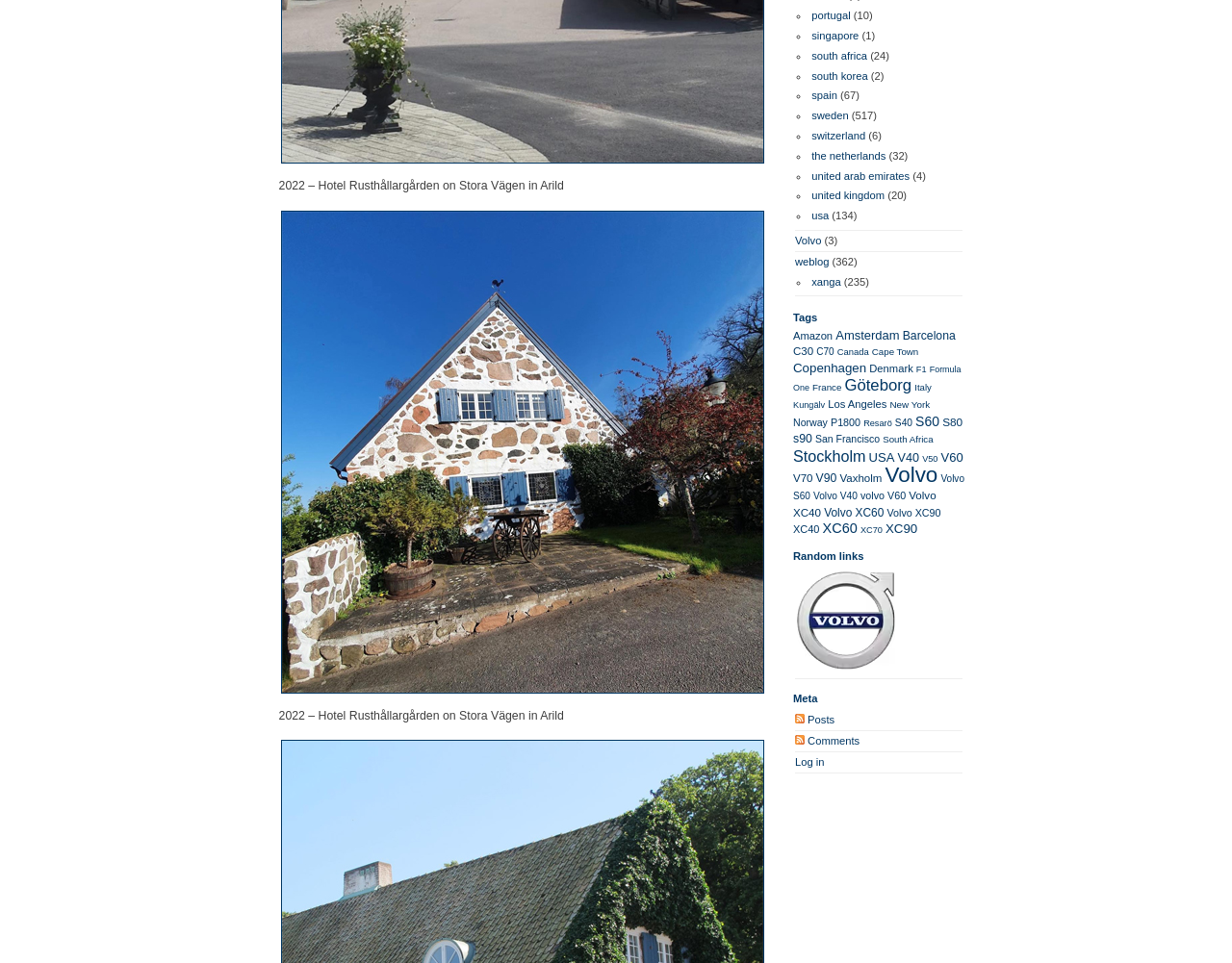Identify the bounding box coordinates of the element that should be clicked to fulfill this task: "Browse items related to Stockholm". The coordinates should be provided as four float numbers between 0 and 1, i.e., [left, top, right, bottom].

[0.644, 0.465, 0.703, 0.483]